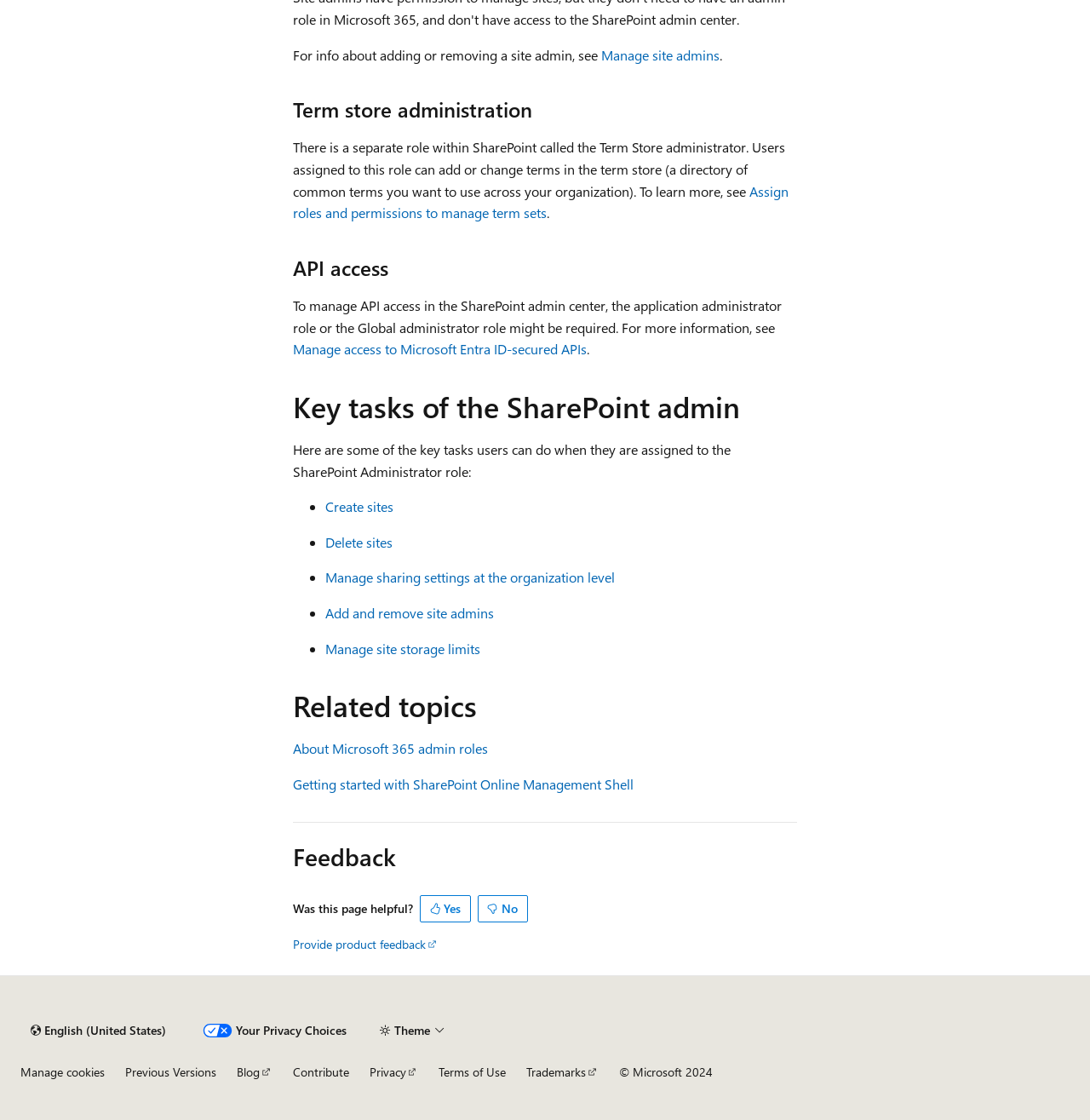Please specify the bounding box coordinates of the clickable region necessary for completing the following instruction: "Create sites". The coordinates must consist of four float numbers between 0 and 1, i.e., [left, top, right, bottom].

[0.298, 0.444, 0.361, 0.46]